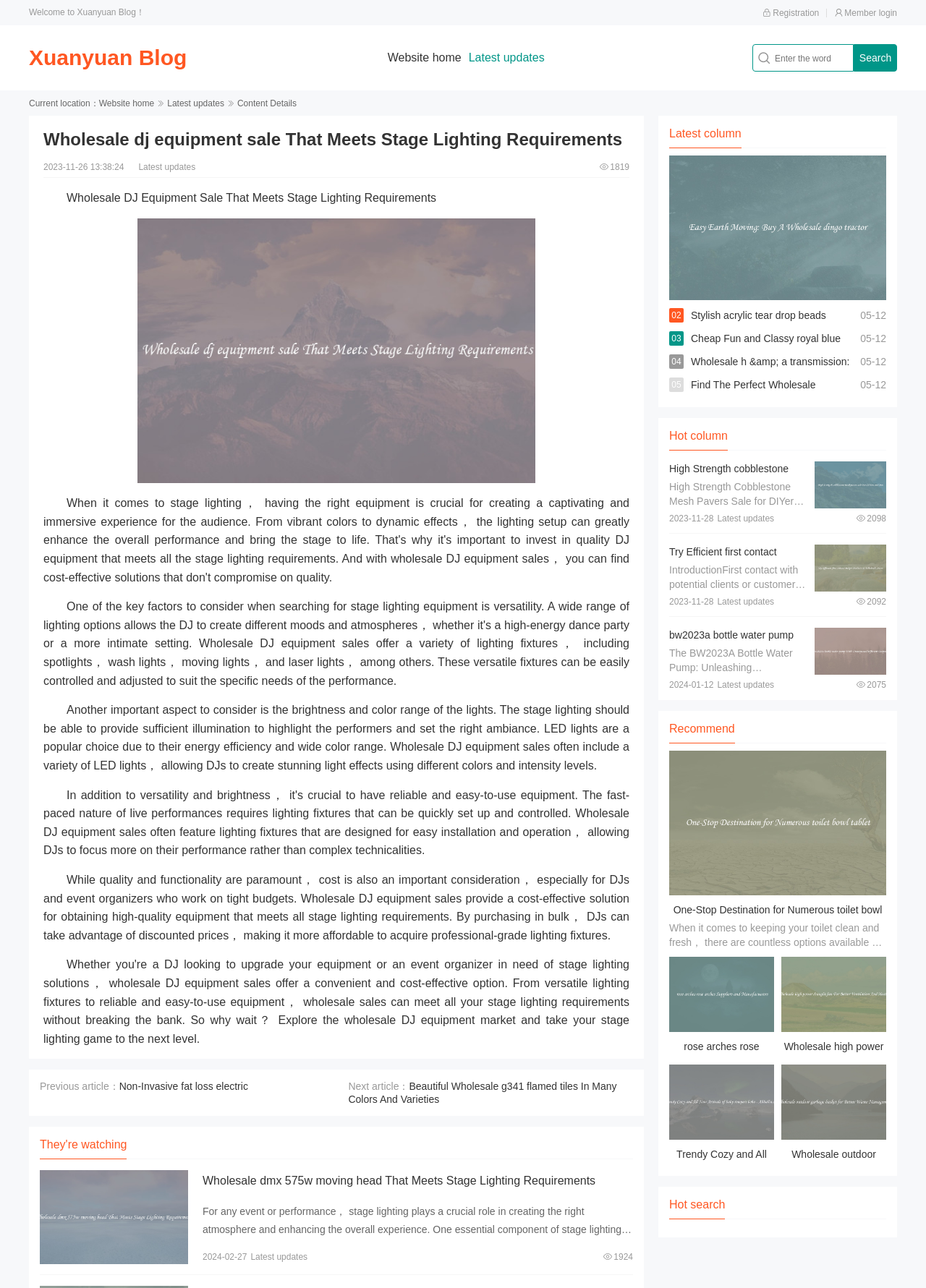Could you locate the bounding box coordinates for the section that should be clicked to accomplish this task: "Explore the wholesale H&A transmission page".

[0.746, 0.276, 0.918, 0.321]